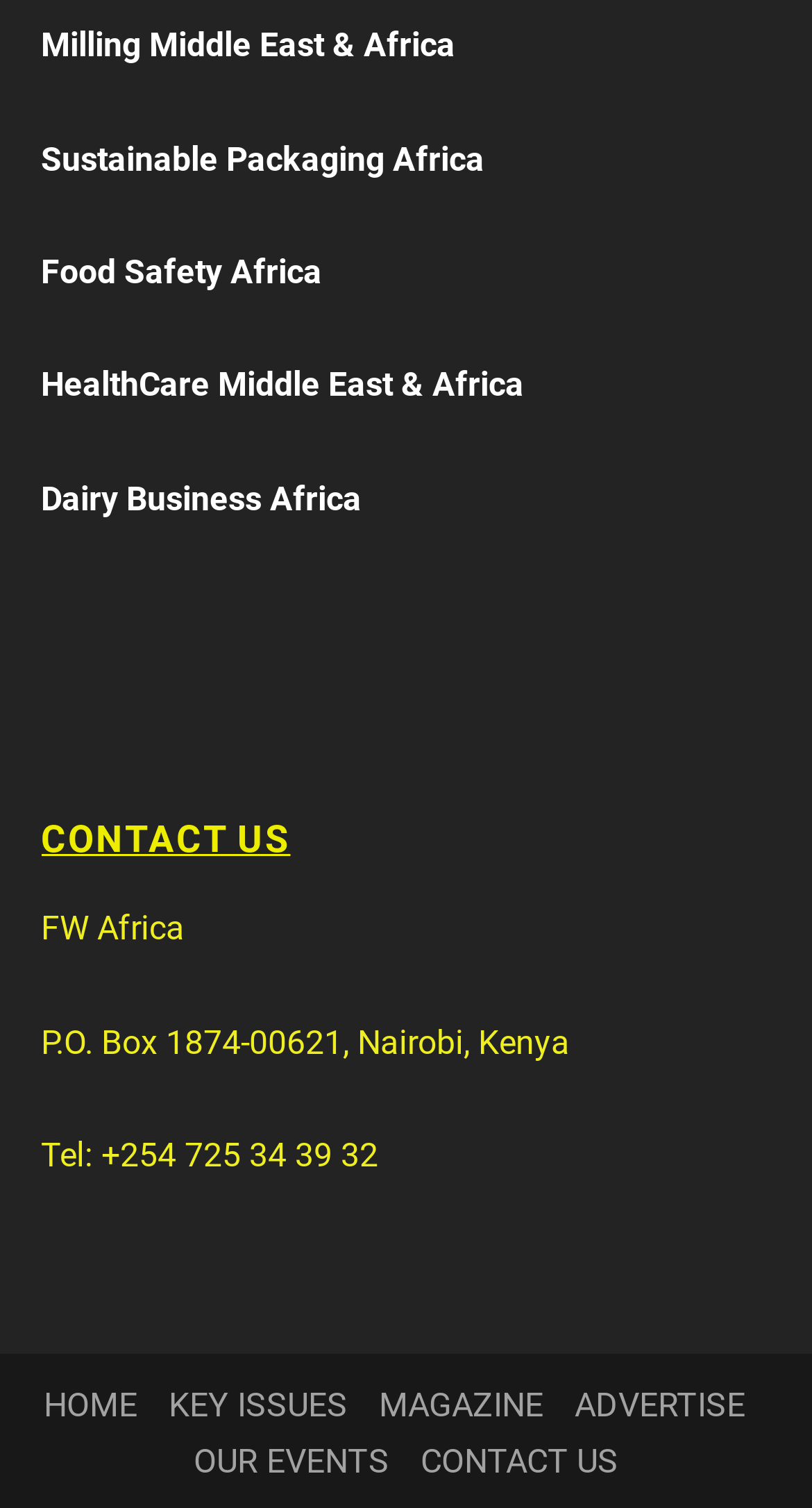Using the given description, provide the bounding box coordinates formatted as (top-left x, top-left y, bottom-right x, bottom-right y), with all values being floating point numbers between 0 and 1. Description: OUR EVENTS

[0.238, 0.956, 0.479, 0.982]